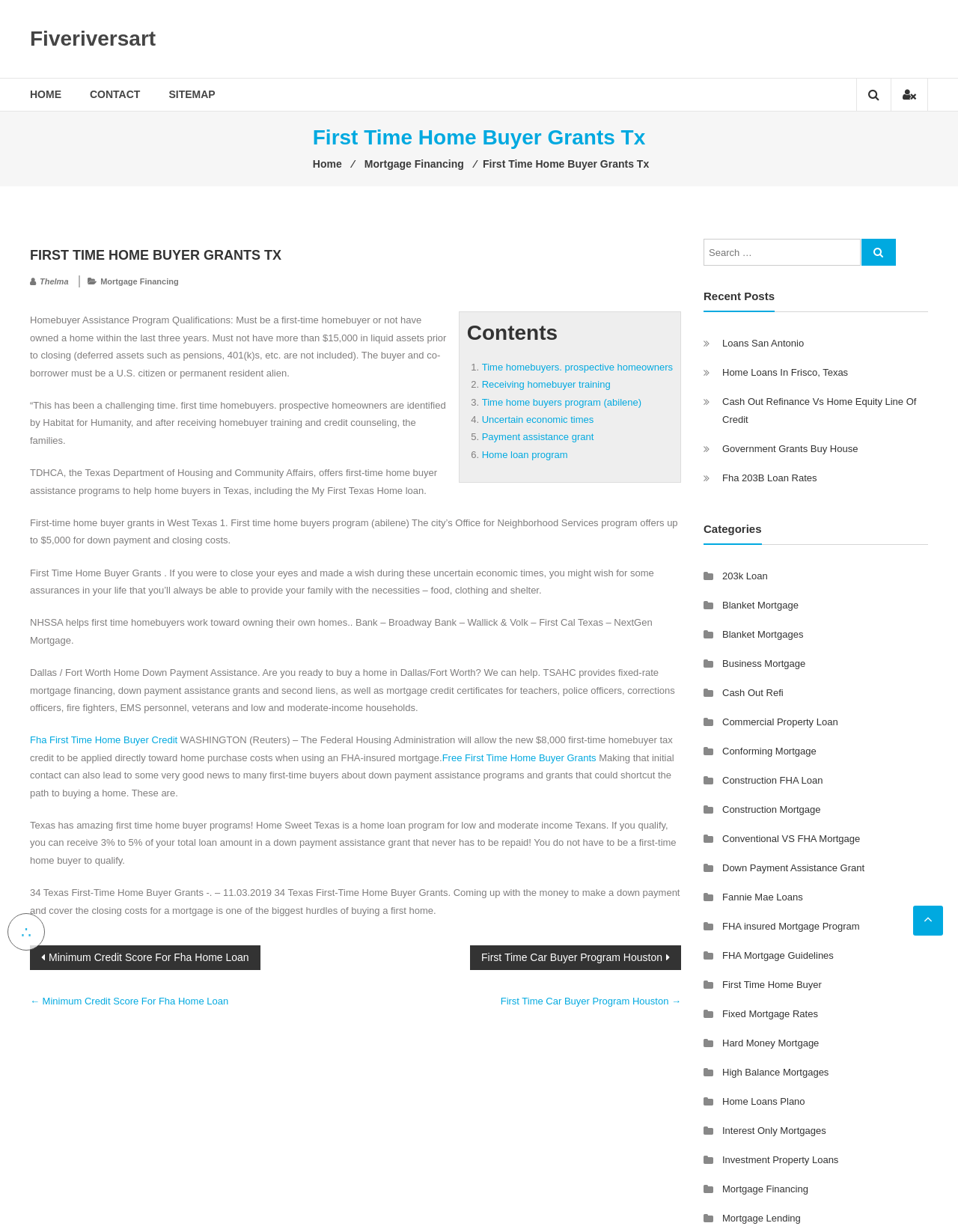Identify the bounding box coordinates for the element you need to click to achieve the following task: "Search for something". The coordinates must be four float values ranging from 0 to 1, formatted as [left, top, right, bottom].

[0.734, 0.194, 0.898, 0.216]